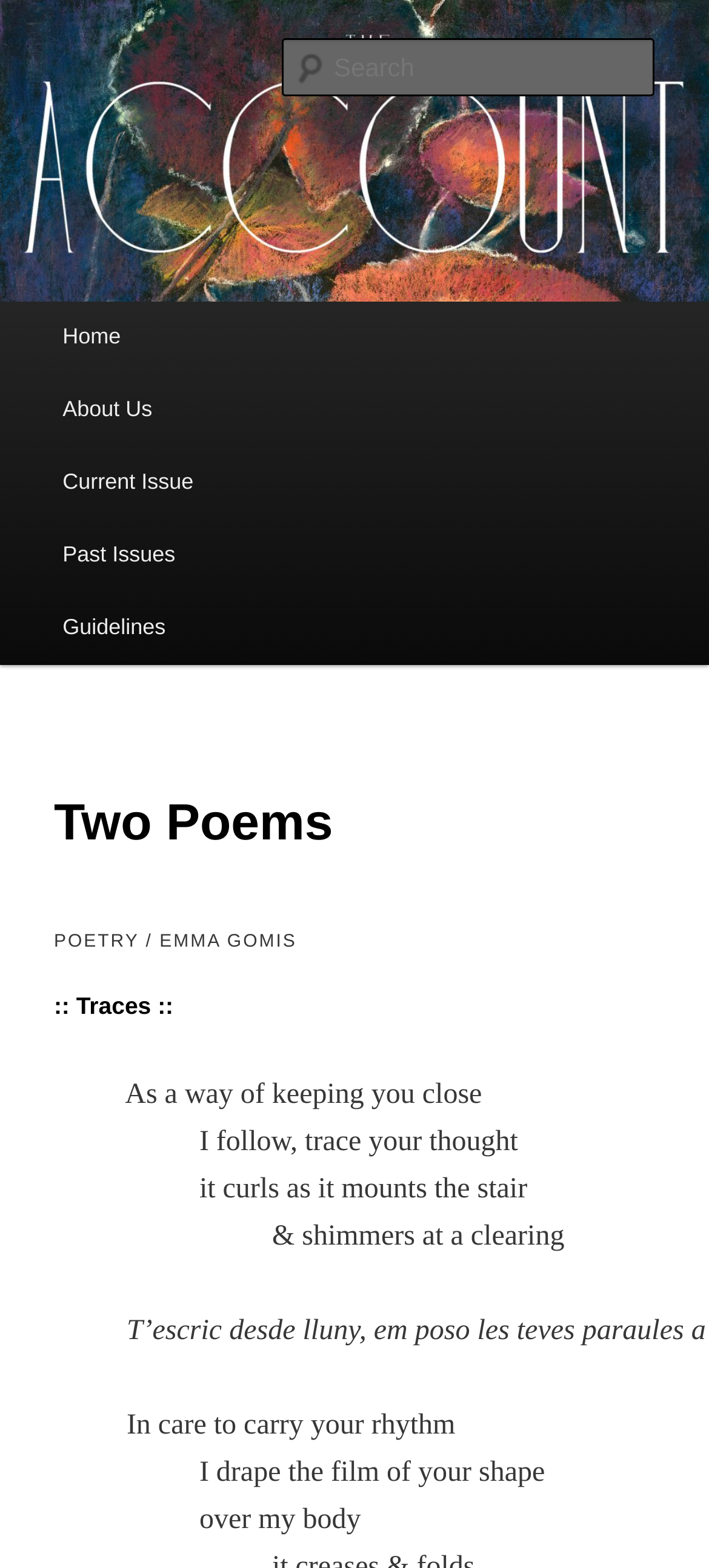Please identify the bounding box coordinates of the element that needs to be clicked to perform the following instruction: "Read the article by Samantha Vander Wielen".

None